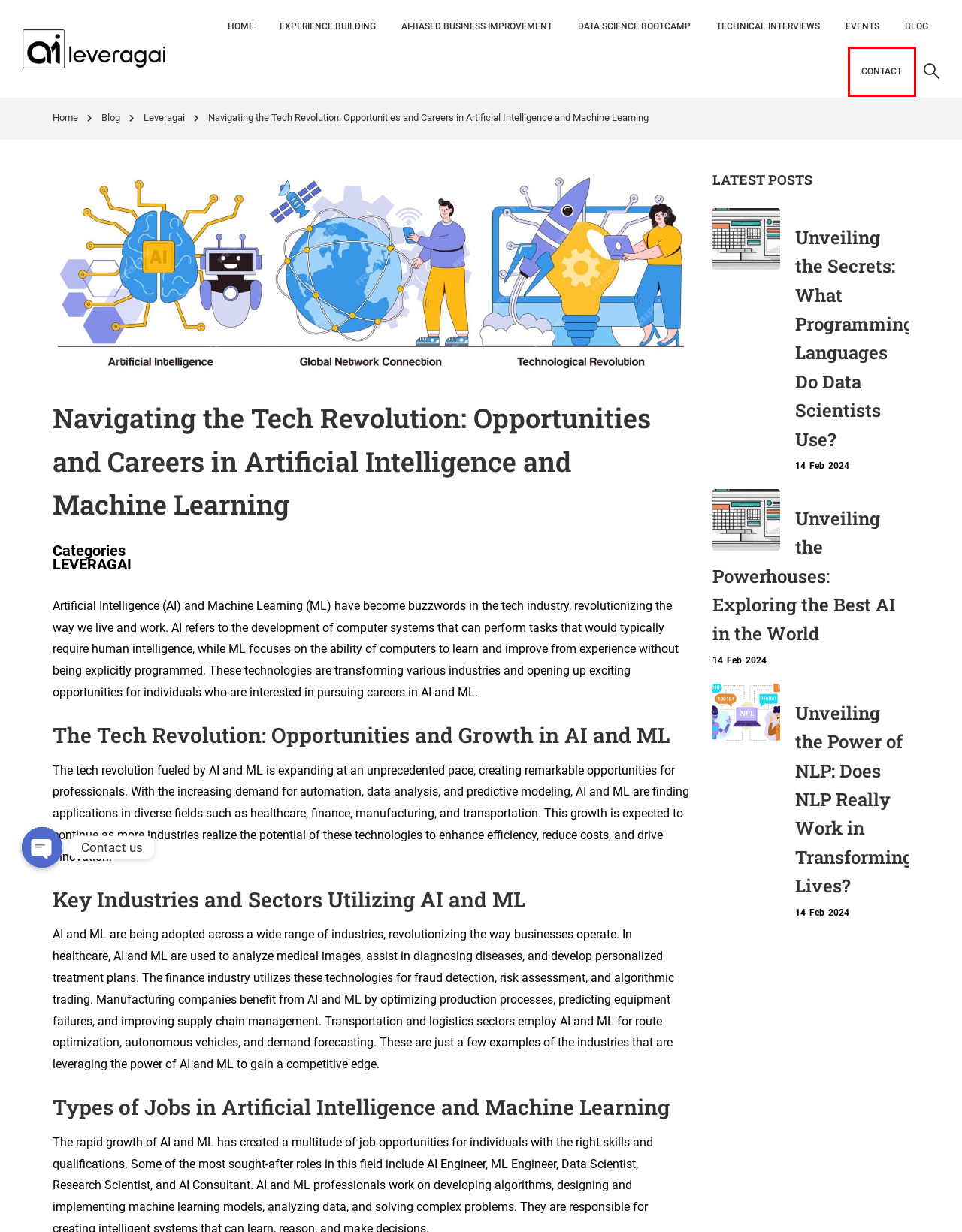You are presented with a screenshot of a webpage containing a red bounding box around an element. Determine which webpage description best describes the new webpage after clicking on the highlighted element. Here are the candidates:
A. Data Science Bootcamp - leveragai.com
B. Leveragai Archives - leveragai.com
C. Unveiling the Powerhouses: Exploring the Best AI in the World - leveragai.com
D. Unveiling the Power of NLP: Does NLP Really Work in Transforming Lives? - leveragai.com
E. Home - leveragai.com
F. Contact - leveragai.com
G. Technical Interviews - leveragai.com
H. Blog - leveragai.com

F